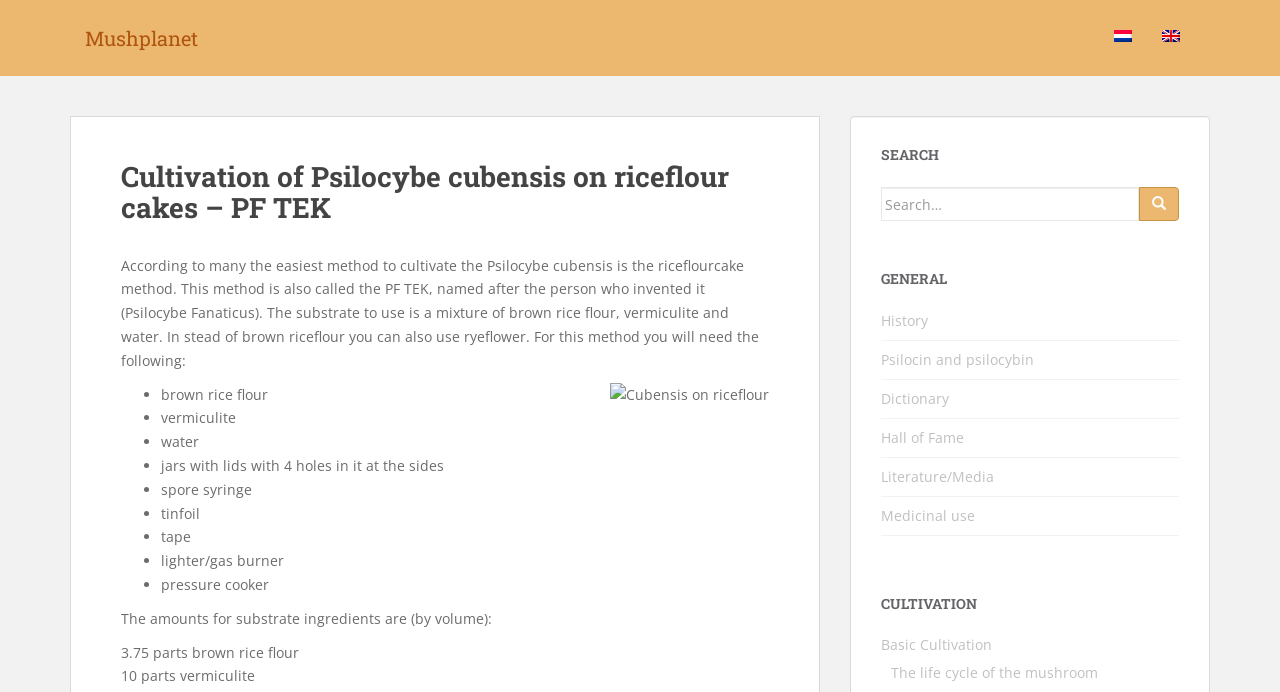Determine the bounding box coordinates of the section to be clicked to follow the instruction: "Click the link to learn about Psilocin and psilocybin". The coordinates should be given as four float numbers between 0 and 1, formatted as [left, top, right, bottom].

[0.688, 0.505, 0.808, 0.533]